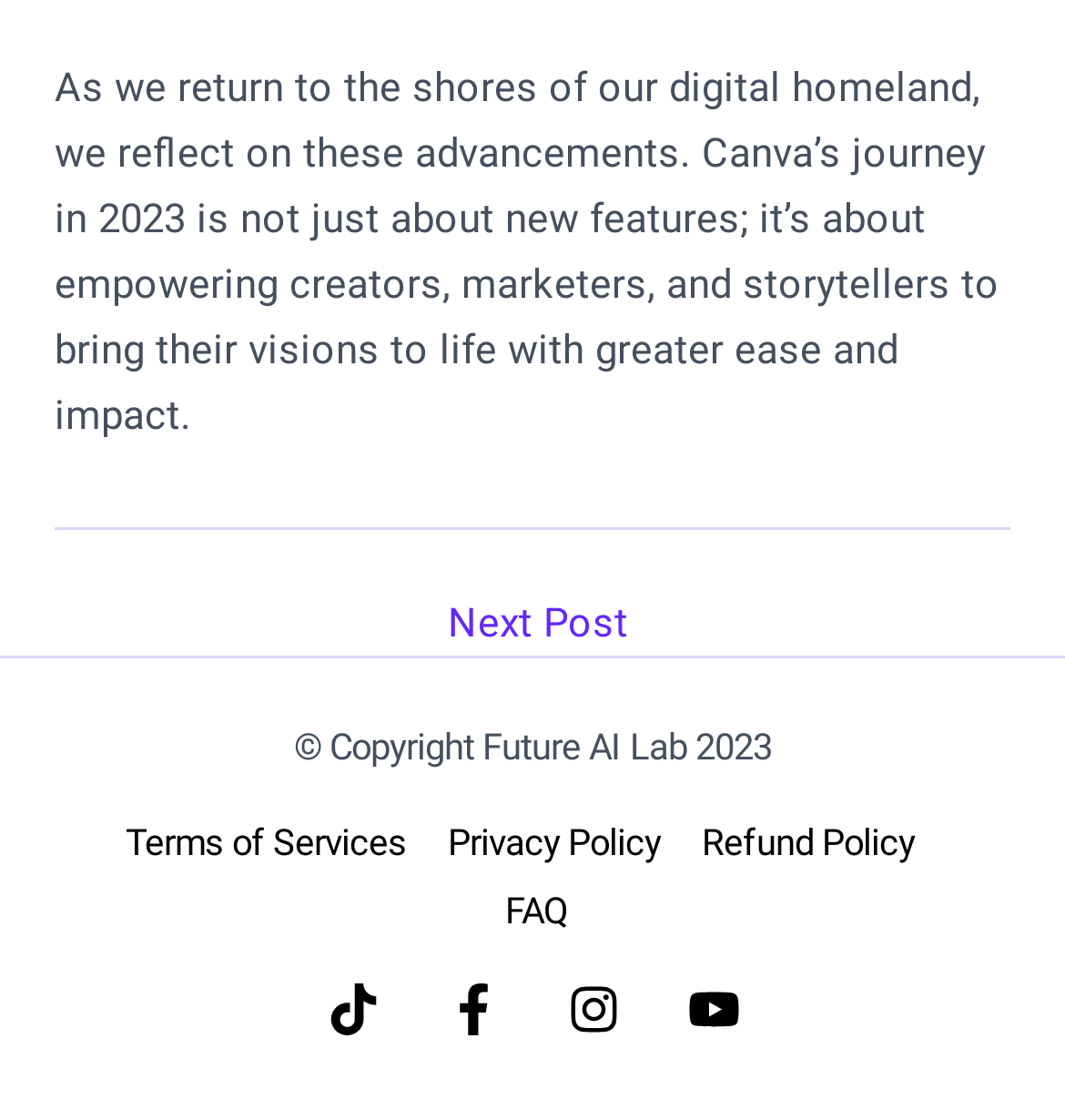How many social media links are there?
Please ensure your answer to the question is detailed and covers all necessary aspects.

There are four social media links at the bottom of the webpage, which are Tiktok, Facebook, Instagram, and YouTube, each represented by an image.